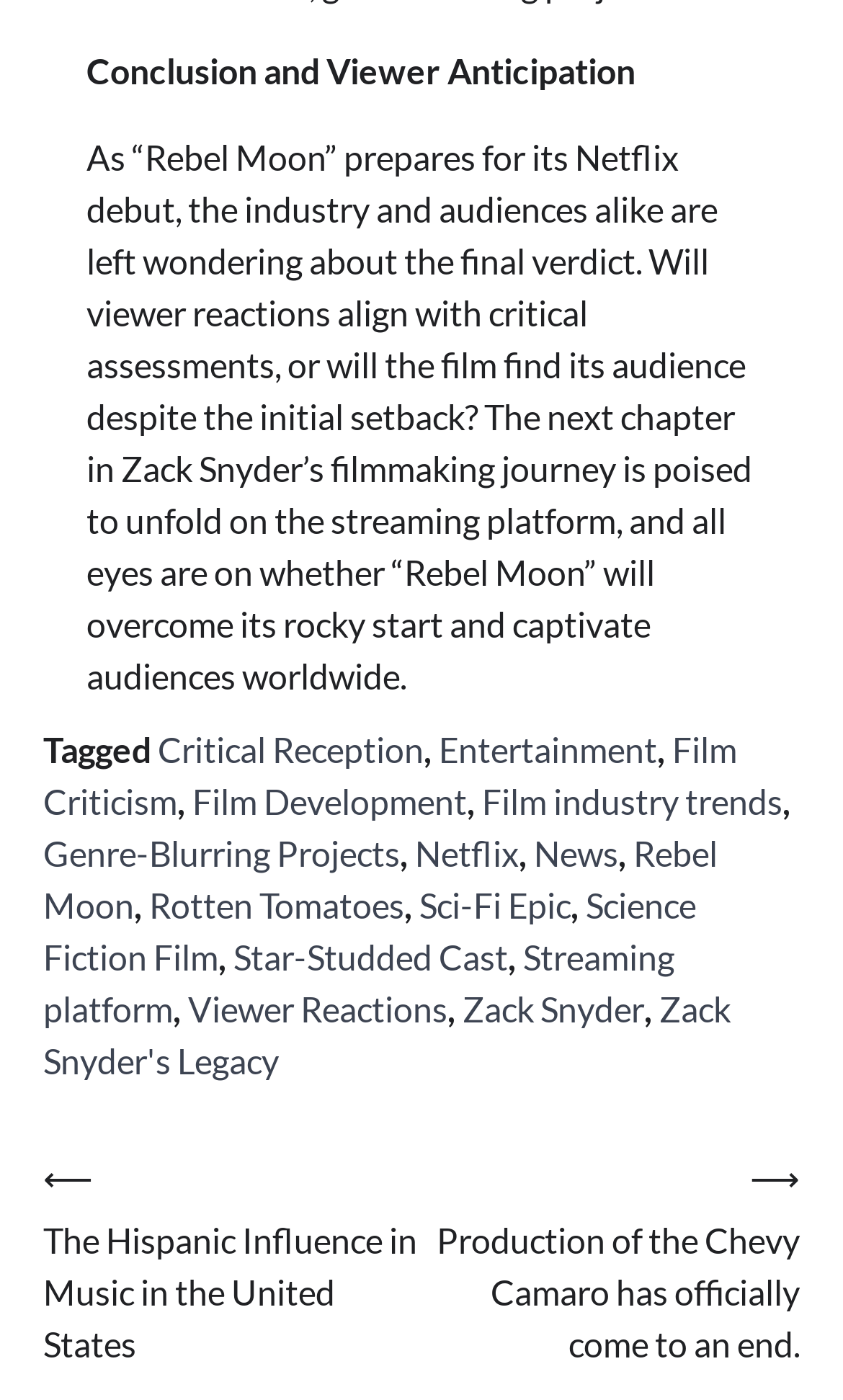Provide a brief response using a word or short phrase to this question:
What is the topic of the current article?

Rebel Moon